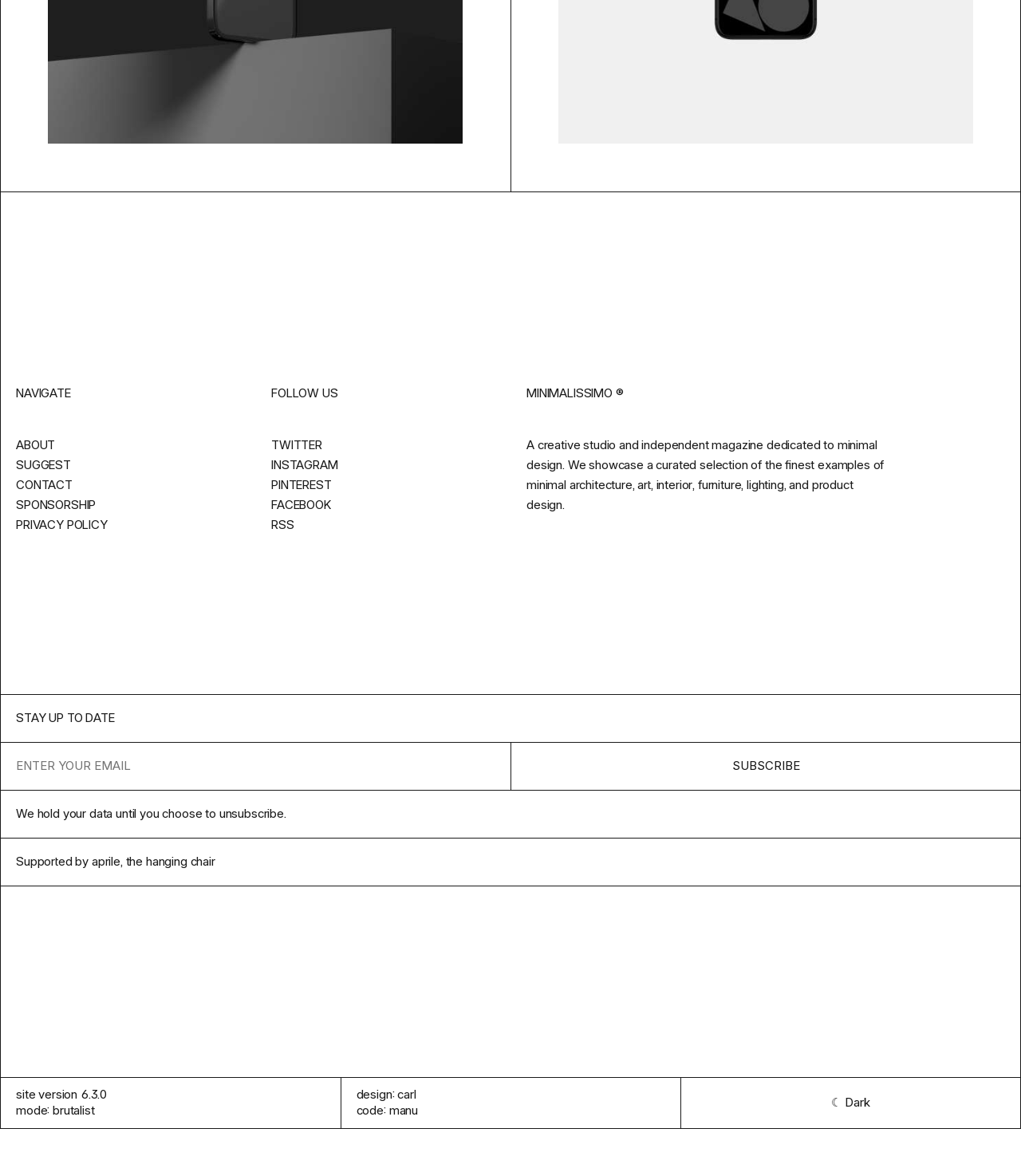What is the current version of the website?
Look at the image and answer with only one word or phrase.

6.3.0